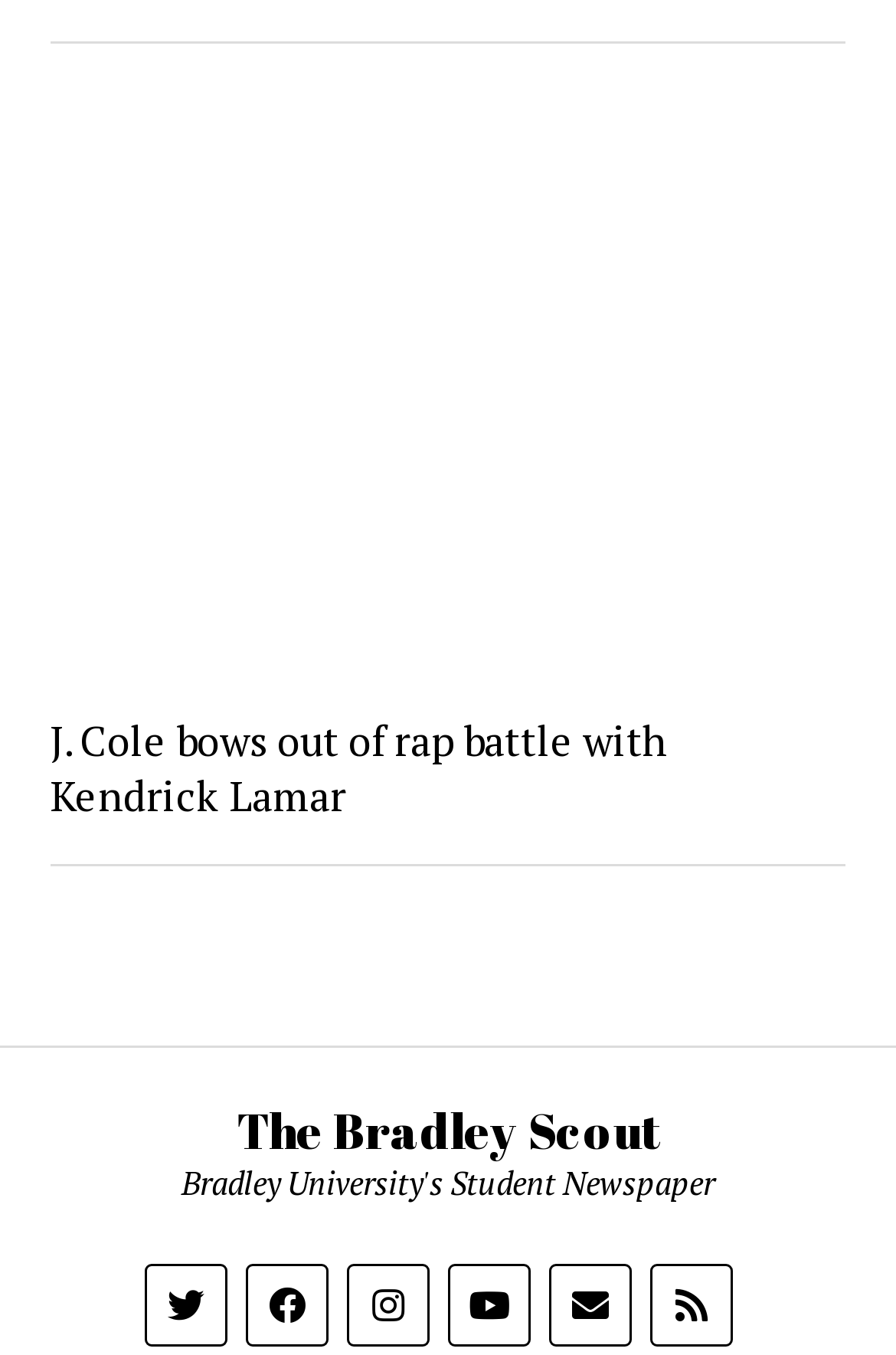Kindly provide the bounding box coordinates of the section you need to click on to fulfill the given instruction: "view contact information".

None